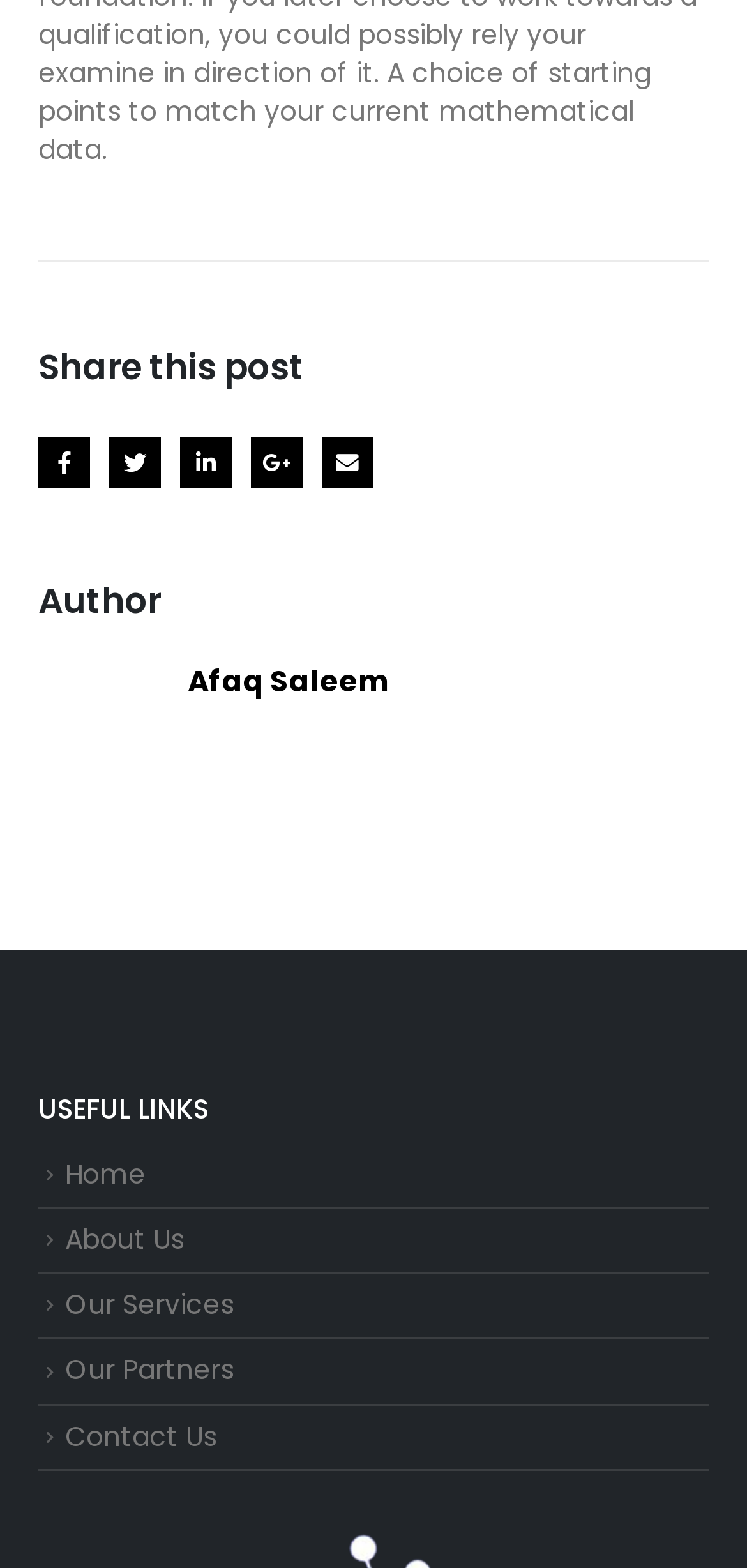Determine the coordinates of the bounding box for the clickable area needed to execute this instruction: "Share this post on LinkedIn".

[0.241, 0.278, 0.31, 0.311]